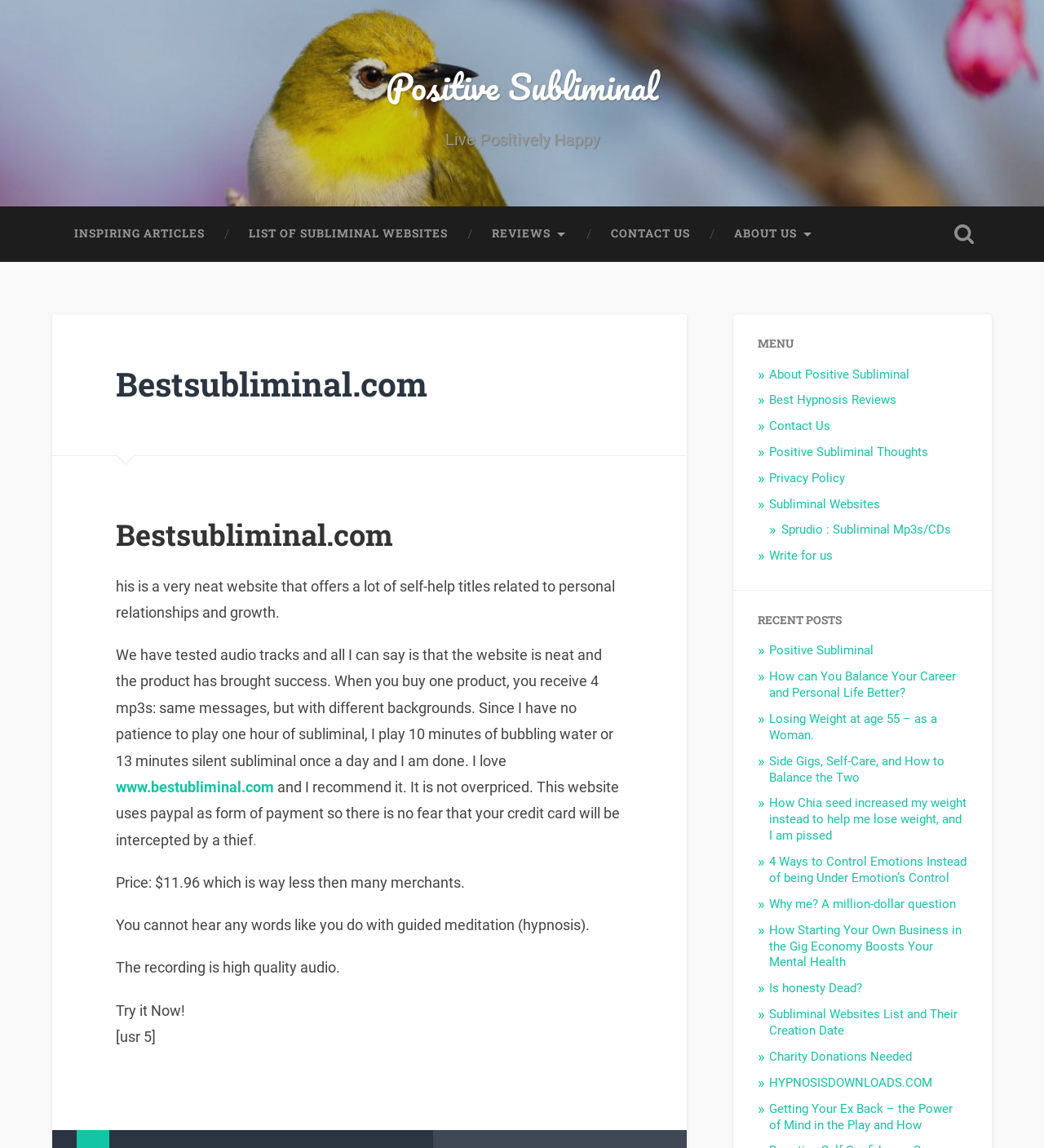What is the price of the subliminal product?
Please give a detailed and elaborate answer to the question.

I found the price of the subliminal product mentioned in the text 'Price: $11.96 which is way less then many merchants.' This suggests that the product is priced at $11.96, which is considered affordable compared to other similar products.